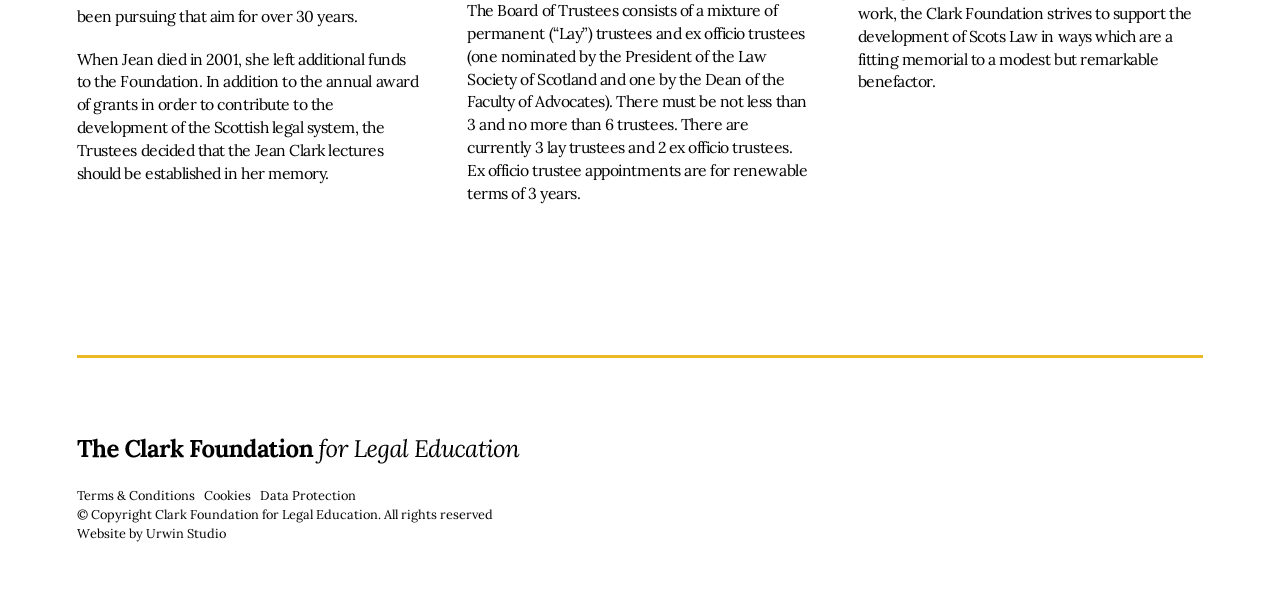Reply to the question with a single word or phrase:
How many lay trustees are there currently?

3